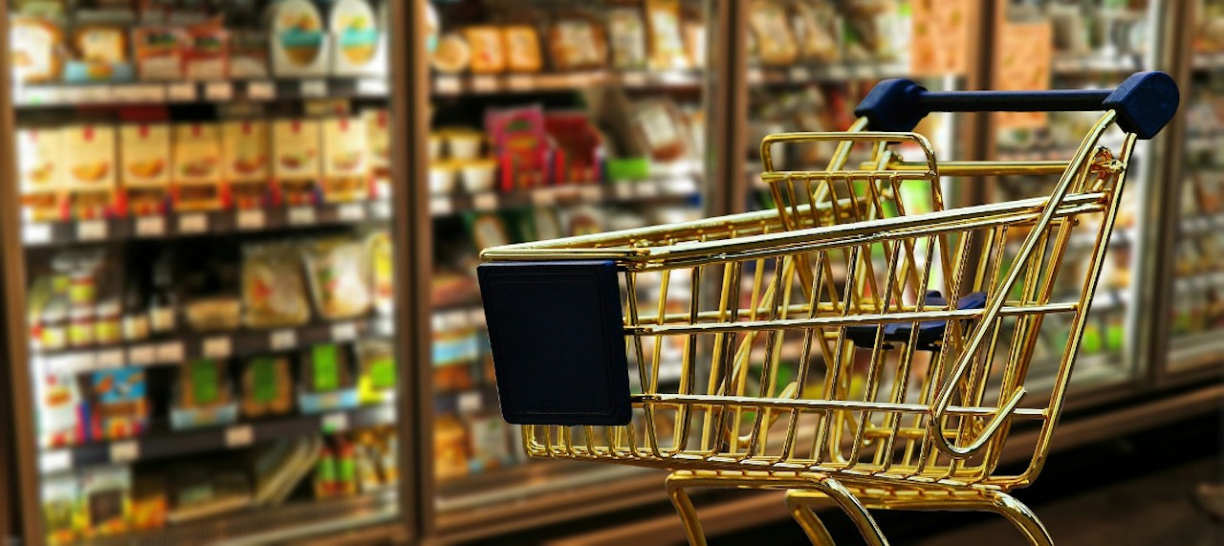Formulate a detailed description of the image content.

The image showcases a gleaming golden shopping cart positioned prominently in a grocery store aisle. Behind the cart, a well-stocked display of various packaged goods is visible, suggesting a wide selection of items available for customers. The shelves are lined with colorful products, including snacks, meals, and other grocery essentials, indicating a diverse shopping experience. This scene embodies the essence of grocery shopping, highlighting the ease of access to conveniences and necessities within a vibrant retail environment.